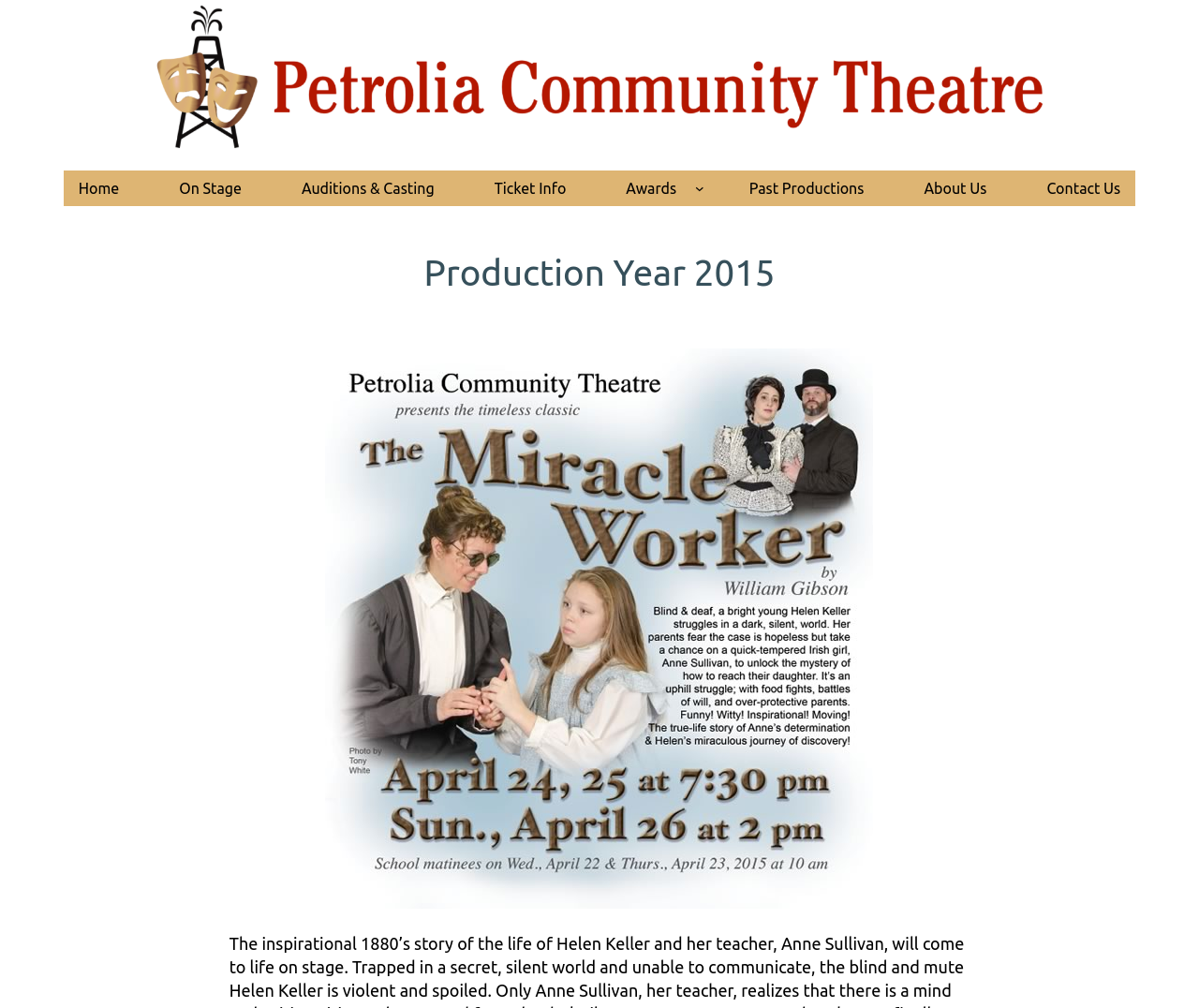What is the primary heading on this webpage?

Production Year 2015